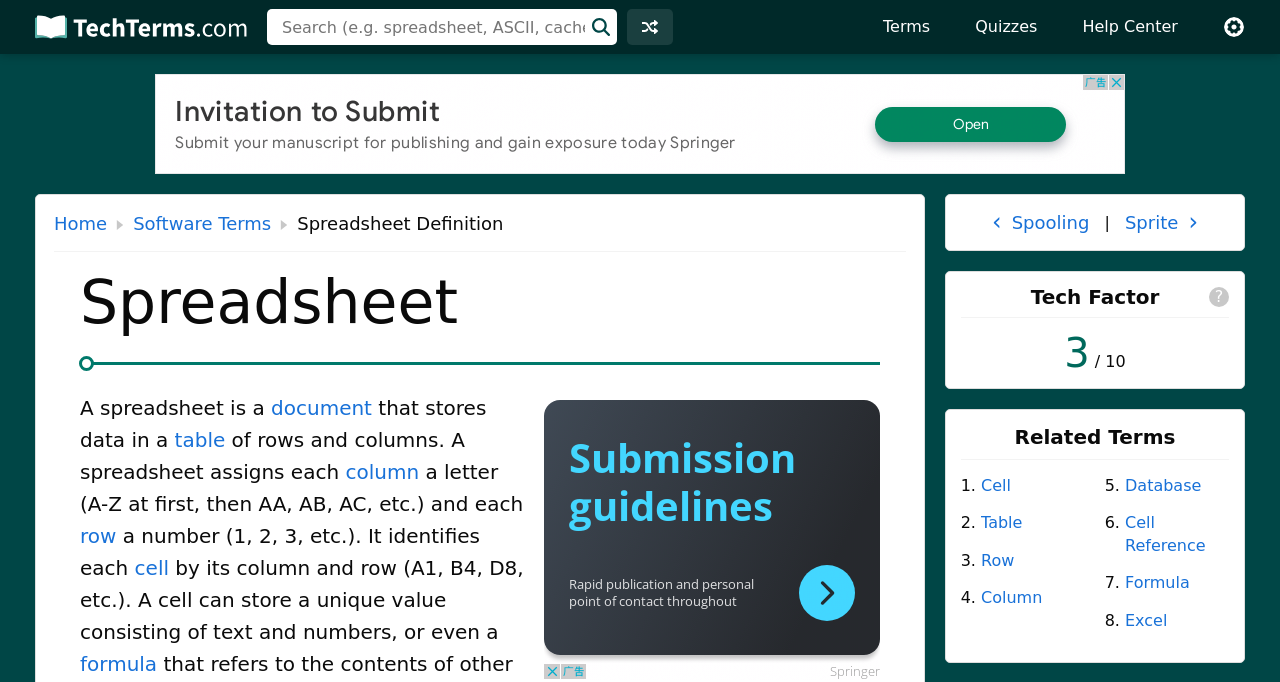Refer to the image and provide an in-depth answer to the question:
What is the 'Tech Factor' section on the webpage?

The 'Tech Factor' section appears to be a rating system, with a score of 3/10, which may indicate the technical complexity or difficulty of the concept being discussed, in this case, spreadsheets.